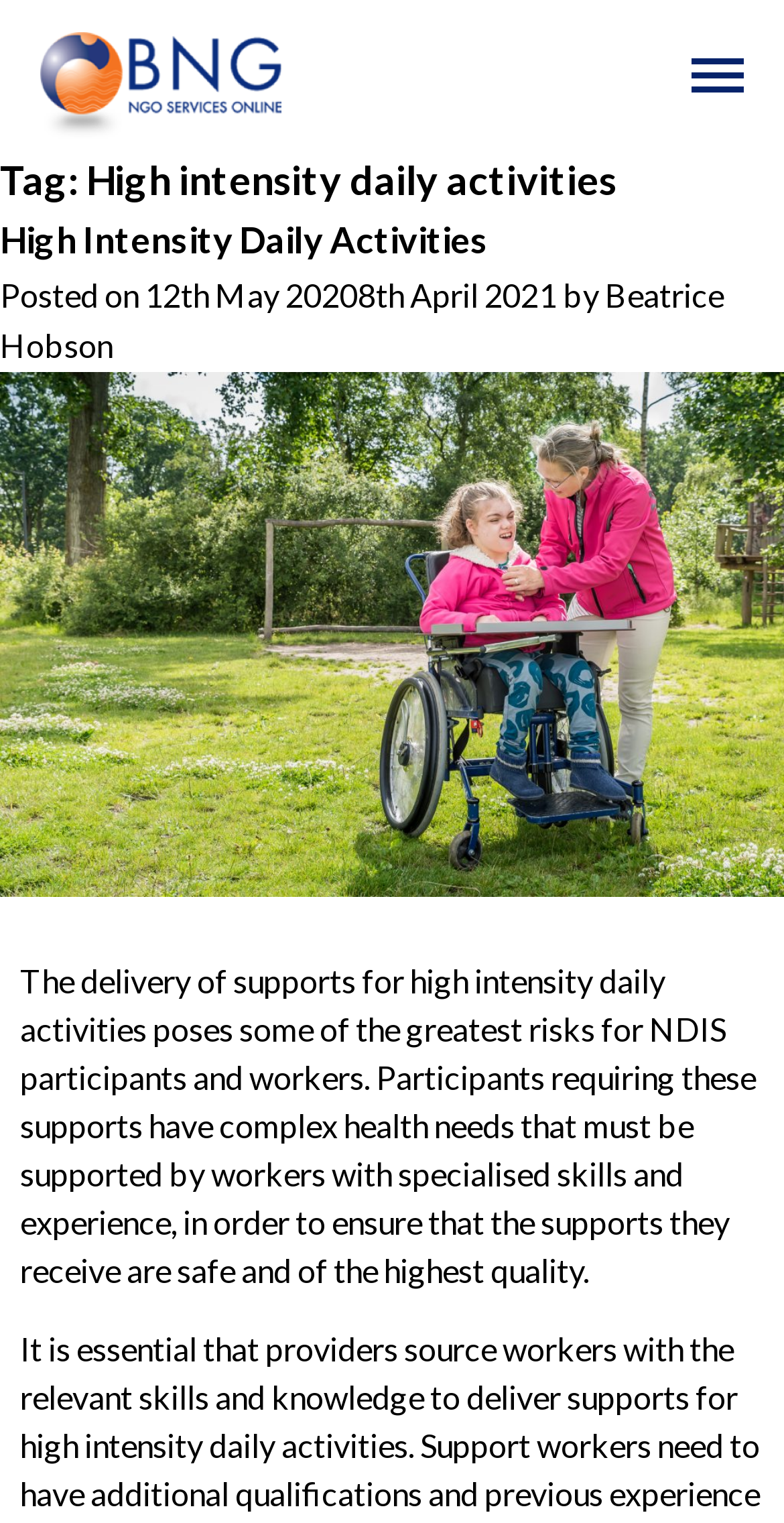What is the main topic of the article?
Refer to the image and provide a concise answer in one word or phrase.

Supports for high intensity daily activities